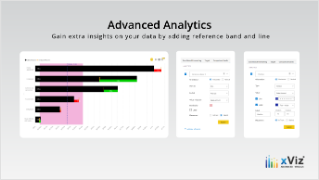Elaborate on the image by describing it in detail.

This image showcases the concept of "Advanced Analytics" within the xViz framework. It features a visually appealing bullet chart prominently displayed on the left side, illustrating performance metrics with various color-coded bars that highlight achievements and goals. On the right, there are two panels: one represents a configuration interface for adding analytical tools to the visual, allowing users to customize their data insights by incorporating reference bands and lines for better contextual understanding. The header "Advanced Analytics" emphasizes the theme of enhancing data interpretation through powerful features. The xViz logo in the bottom right corner signifies the brand's commitment to innovative data visualization solutions.